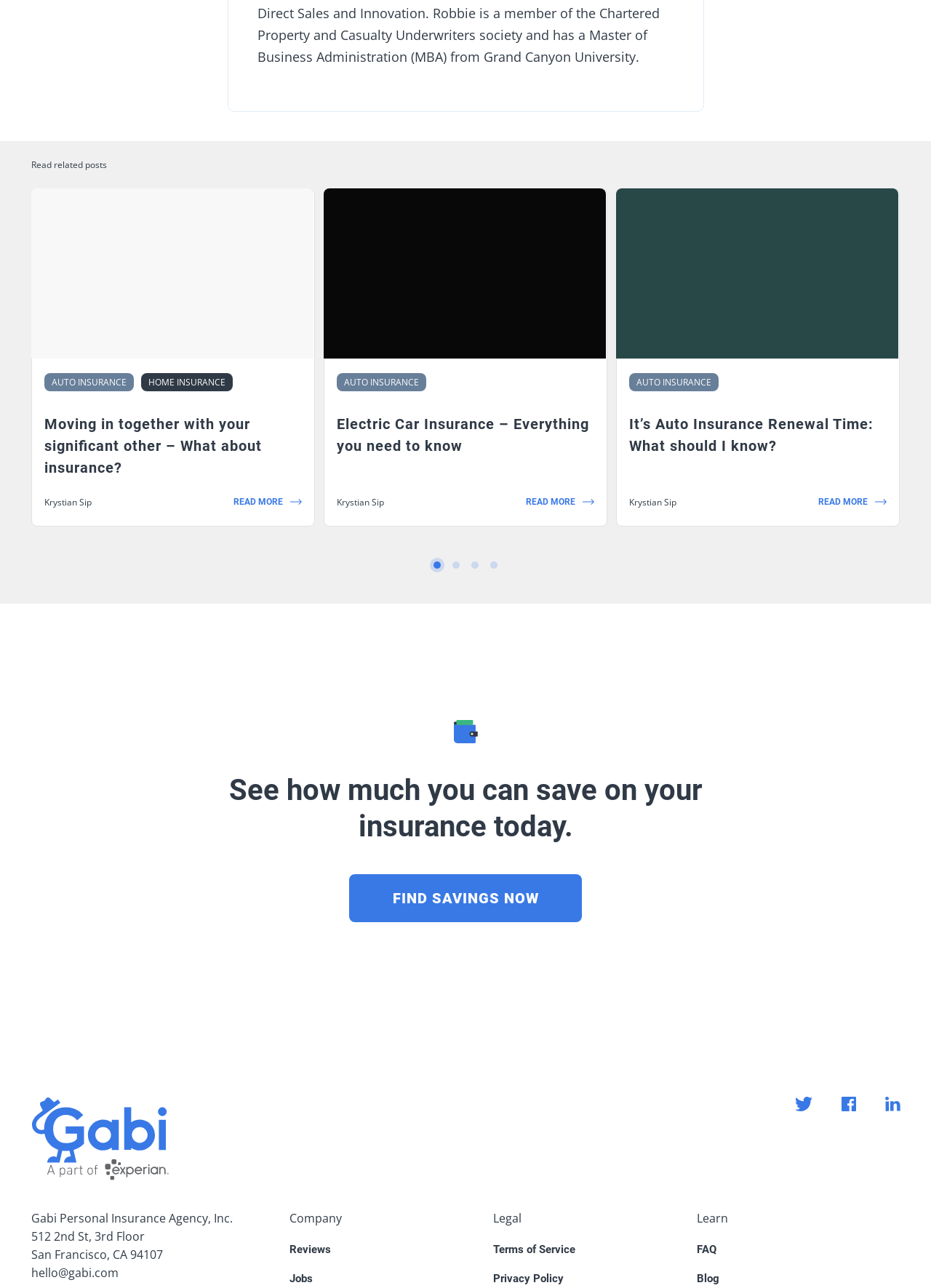Determine the bounding box coordinates of the element that should be clicked to execute the following command: "Visit the Twitter page".

[0.854, 0.851, 0.872, 0.916]